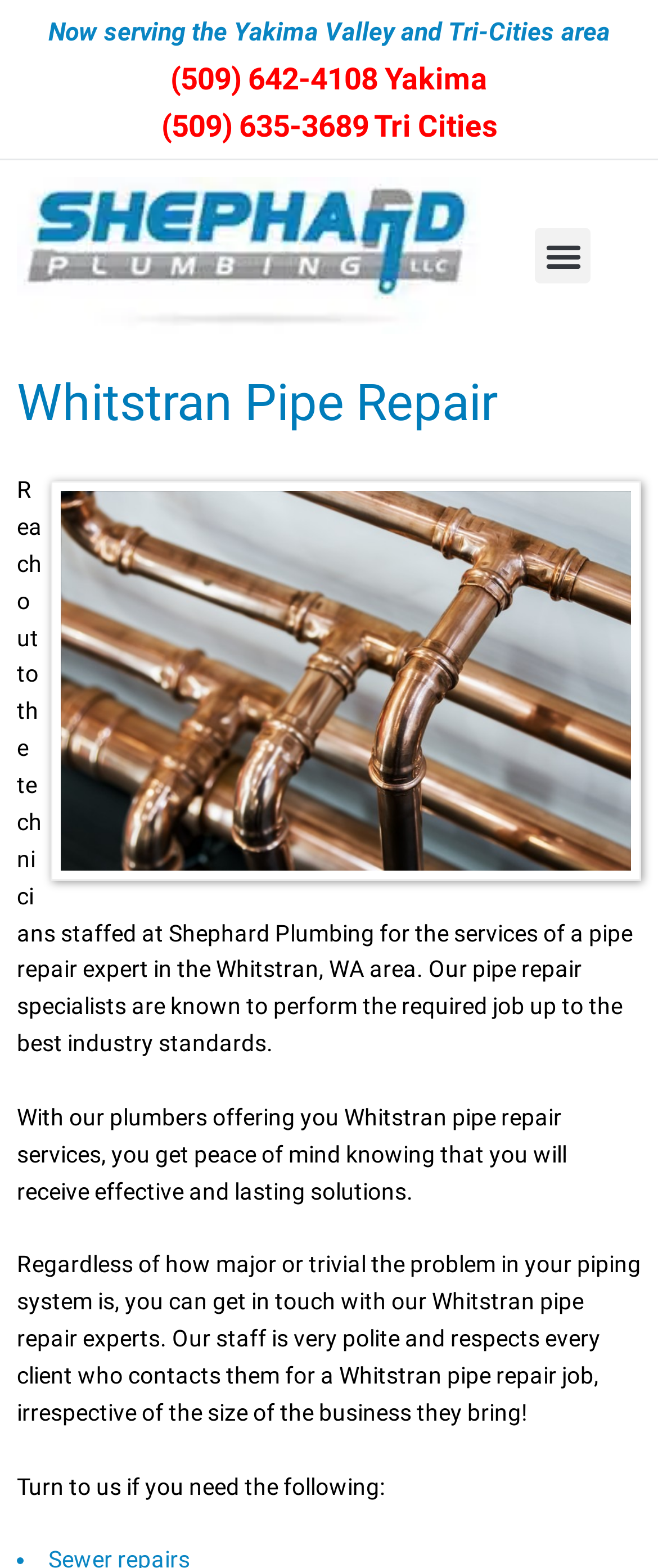How many phone numbers are provided on the webpage?
Utilize the information in the image to give a detailed answer to the question.

I counted the number of link elements with phone numbers, which are '(509) 642-4108 Yakima' and '(509) 635-3689 Tri Cities'. There are two phone numbers provided on the webpage.